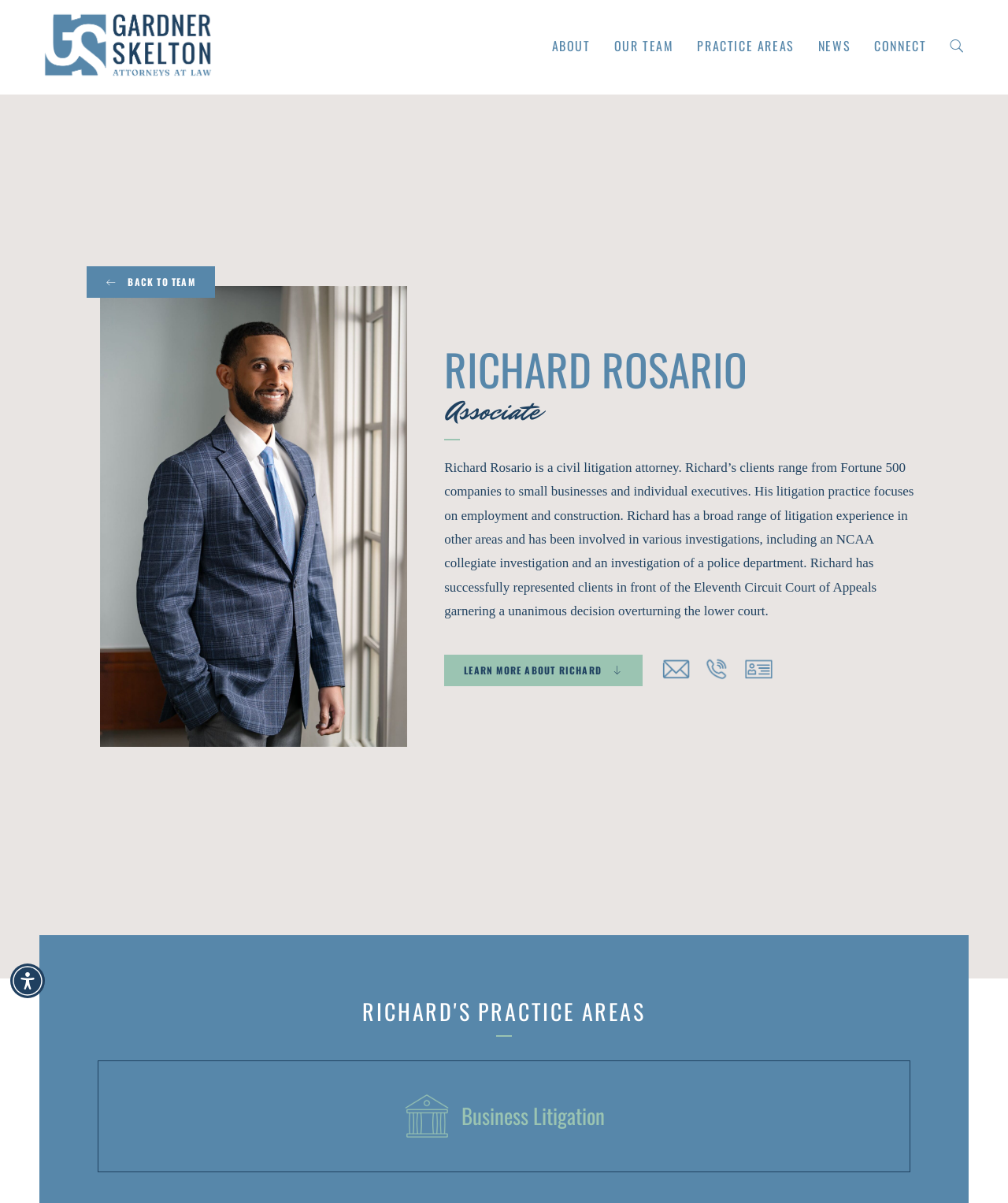Please analyze the image and provide a thorough answer to the question:
How many practice areas does Richard Rosario have?

According to the webpage, Richard Rosario has two practice areas: employment and construction, which are mentioned in the paragraph describing his litigation practice.